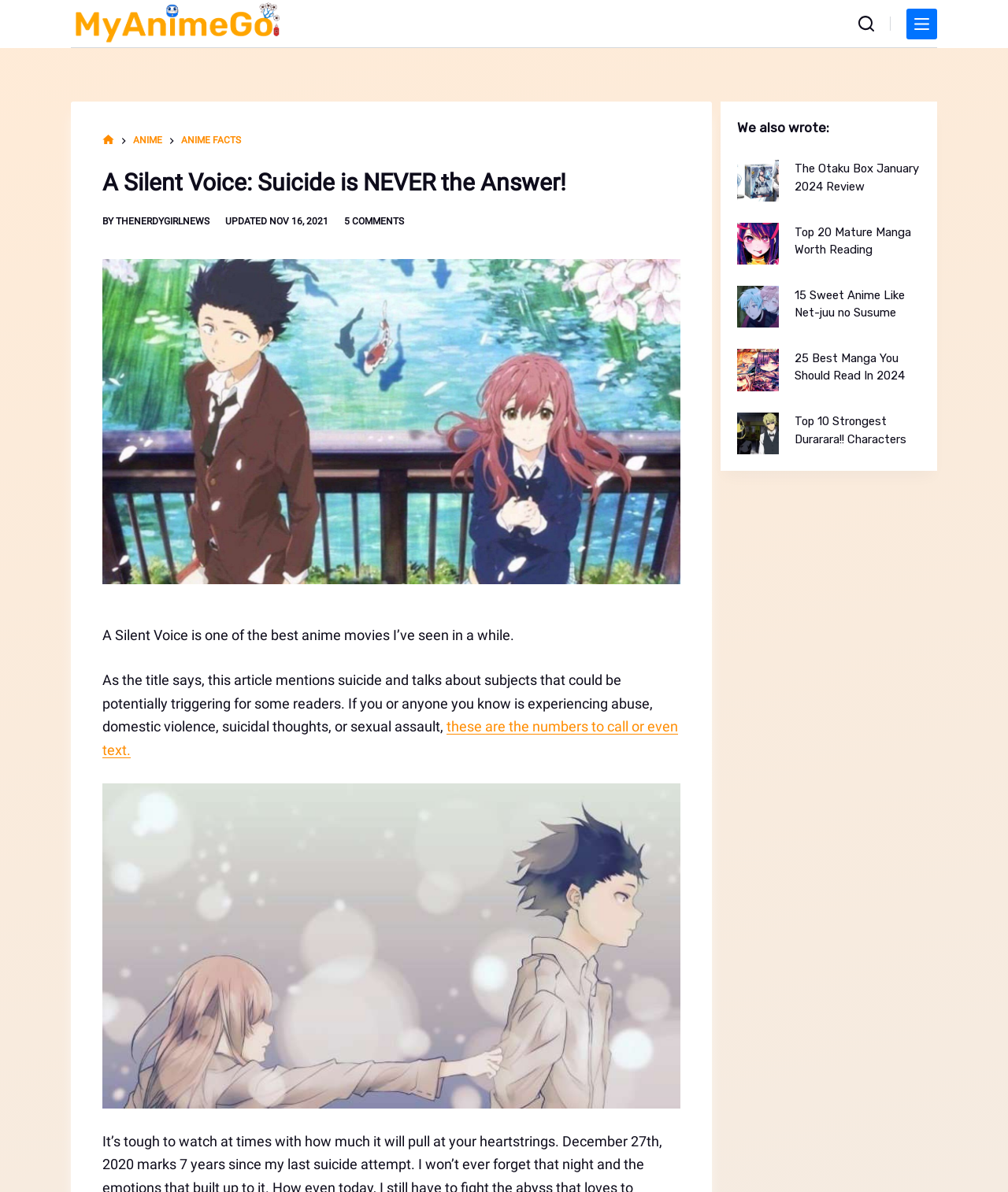Locate the bounding box coordinates of the clickable area needed to fulfill the instruction: "Read the article 'The Otaku Box January 2024 Review'".

[0.788, 0.134, 0.913, 0.164]